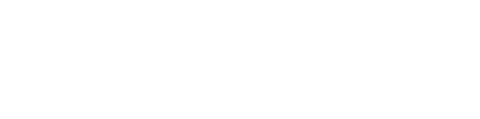What is the purpose of the Odoo logo?
Answer the question in as much detail as possible.

The caption states that the logo serves as a visual representation of the brand's identity and its offerings, which includes themes and modules for various business functions, implying that the logo's purpose is to visually represent Odoo's brand identity.